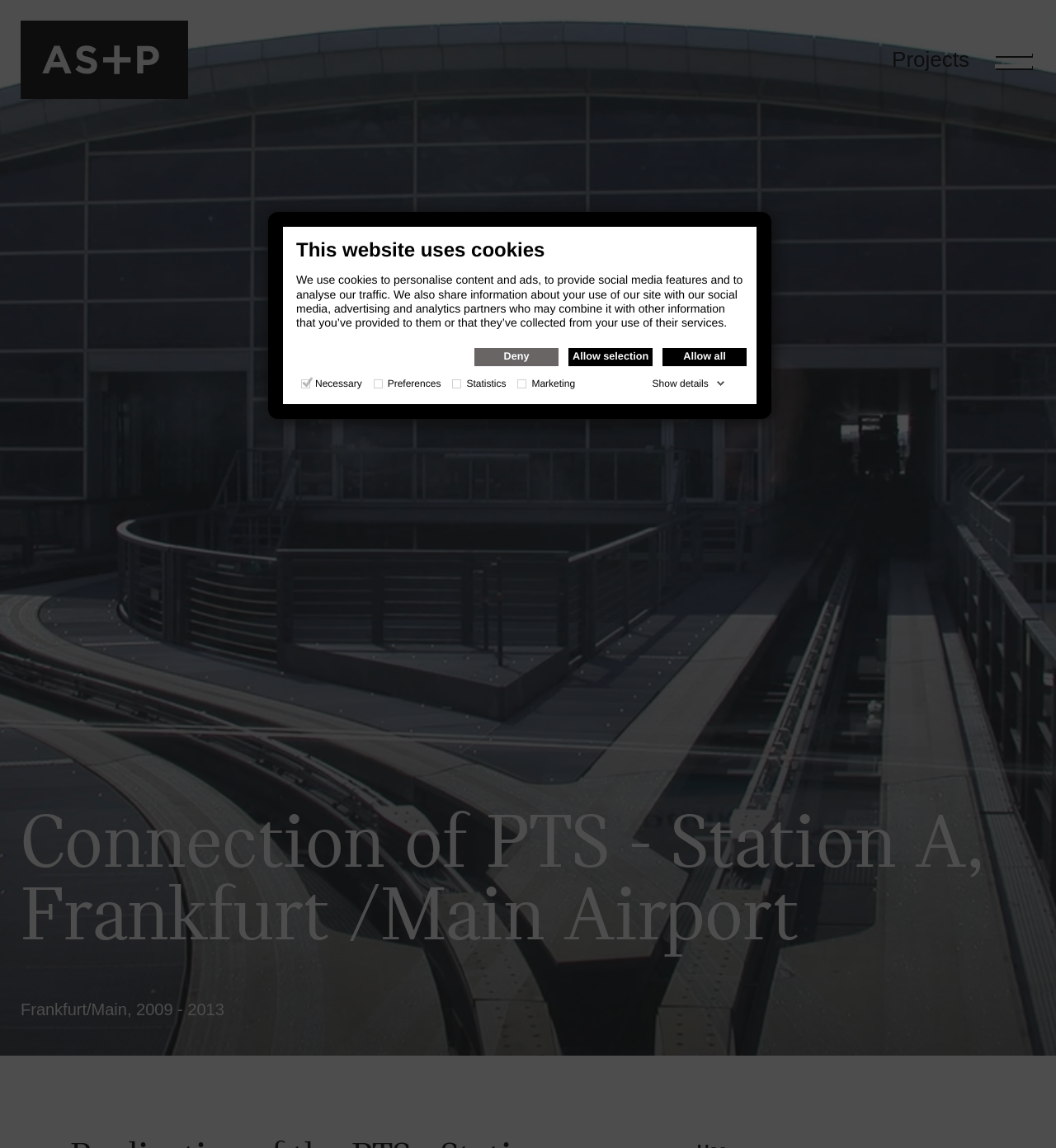Refer to the image and offer a detailed explanation in response to the question: What is the purpose of necessary cookies?

I found this answer by examining the generic text 'Mandatory - can not be deselected. Necessary cookies help make a website usable by enabling basic functions like page navigation and access to secure areas of the website.' which is associated with the 'Necessary' checkbox.